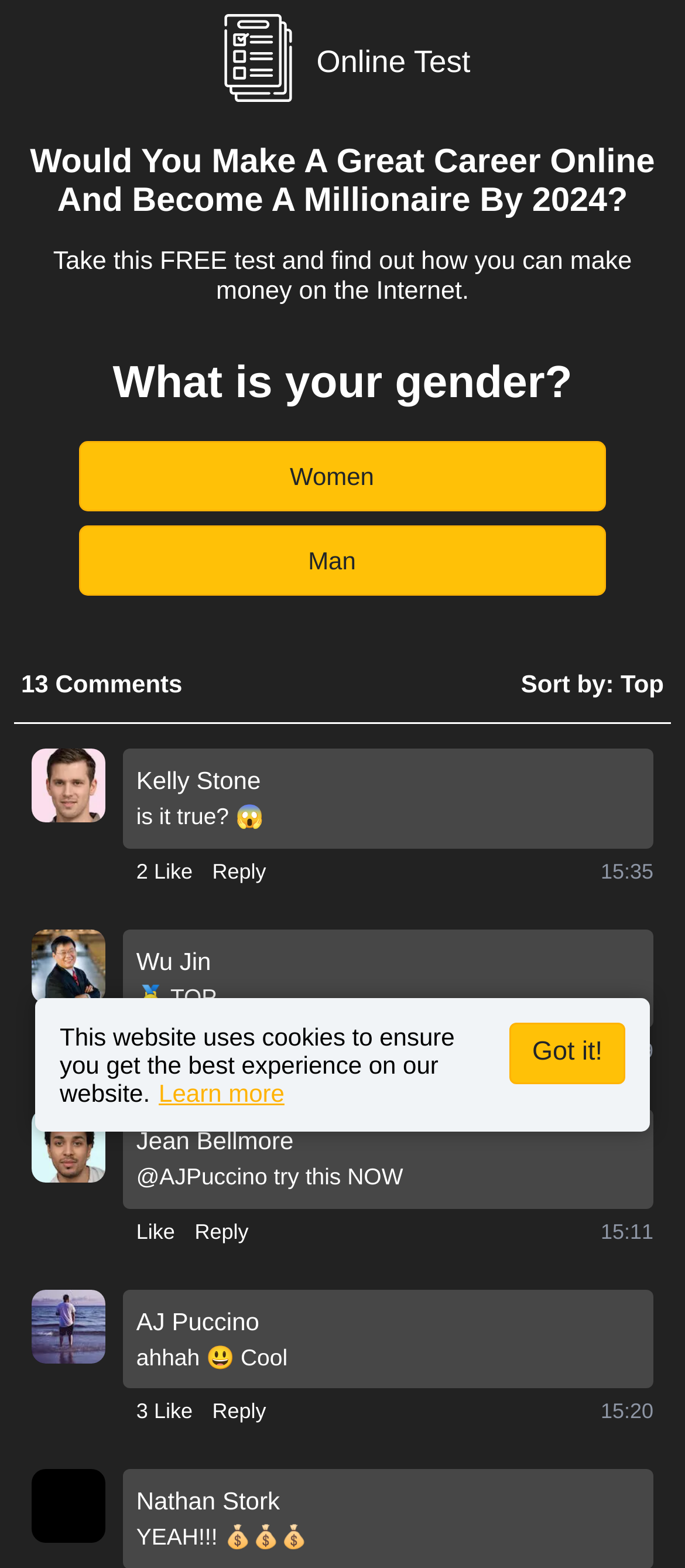Give a one-word or short-phrase answer to the following question: 
How many comments are there on the webpage?

5